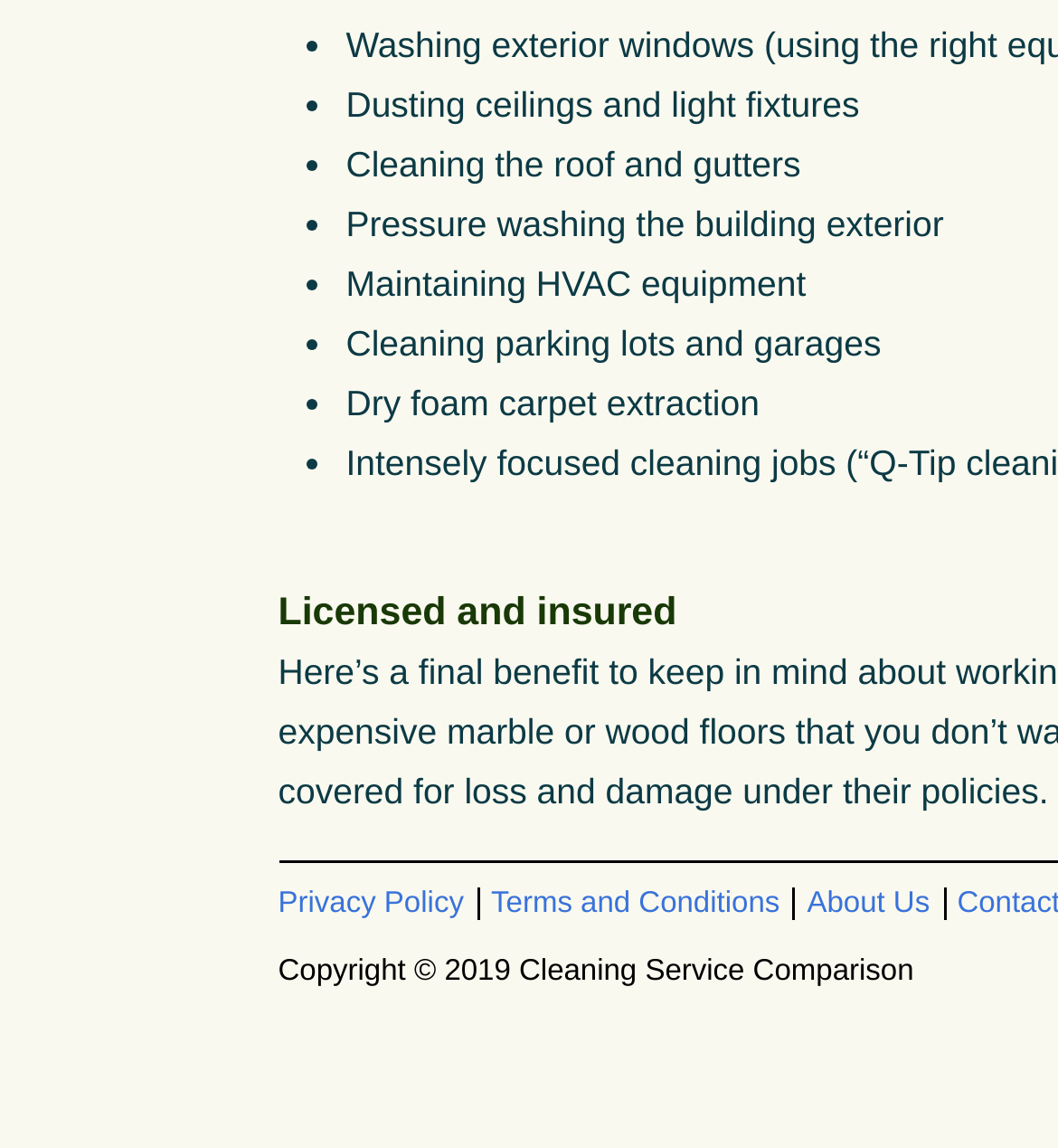Predict the bounding box of the UI element based on this description: "Terms and Conditions".

[0.464, 0.773, 0.742, 0.801]